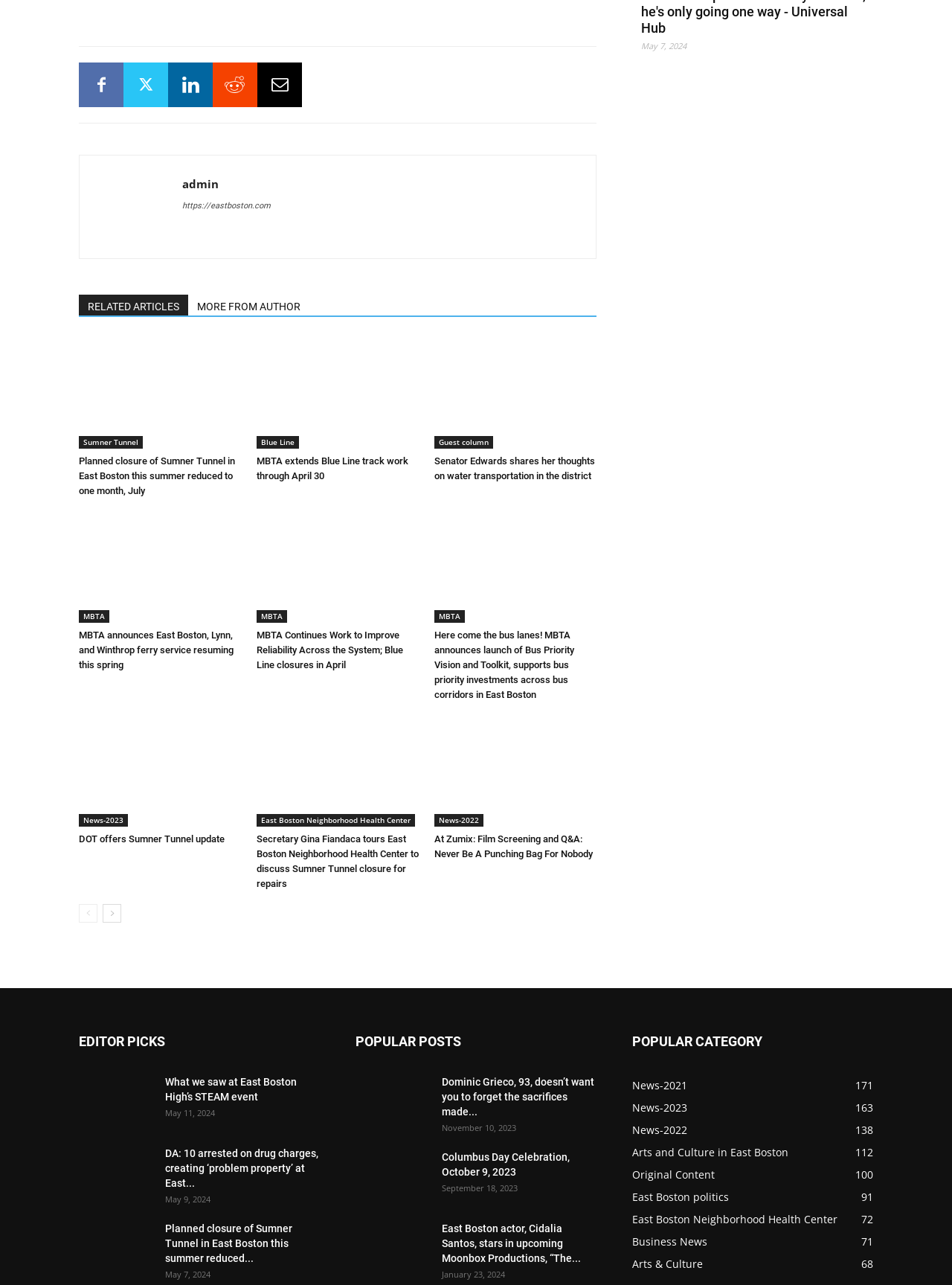Identify the bounding box for the UI element described as: "Blue Line". Ensure the coordinates are four float numbers between 0 and 1, formatted as [left, top, right, bottom].

[0.27, 0.34, 0.314, 0.349]